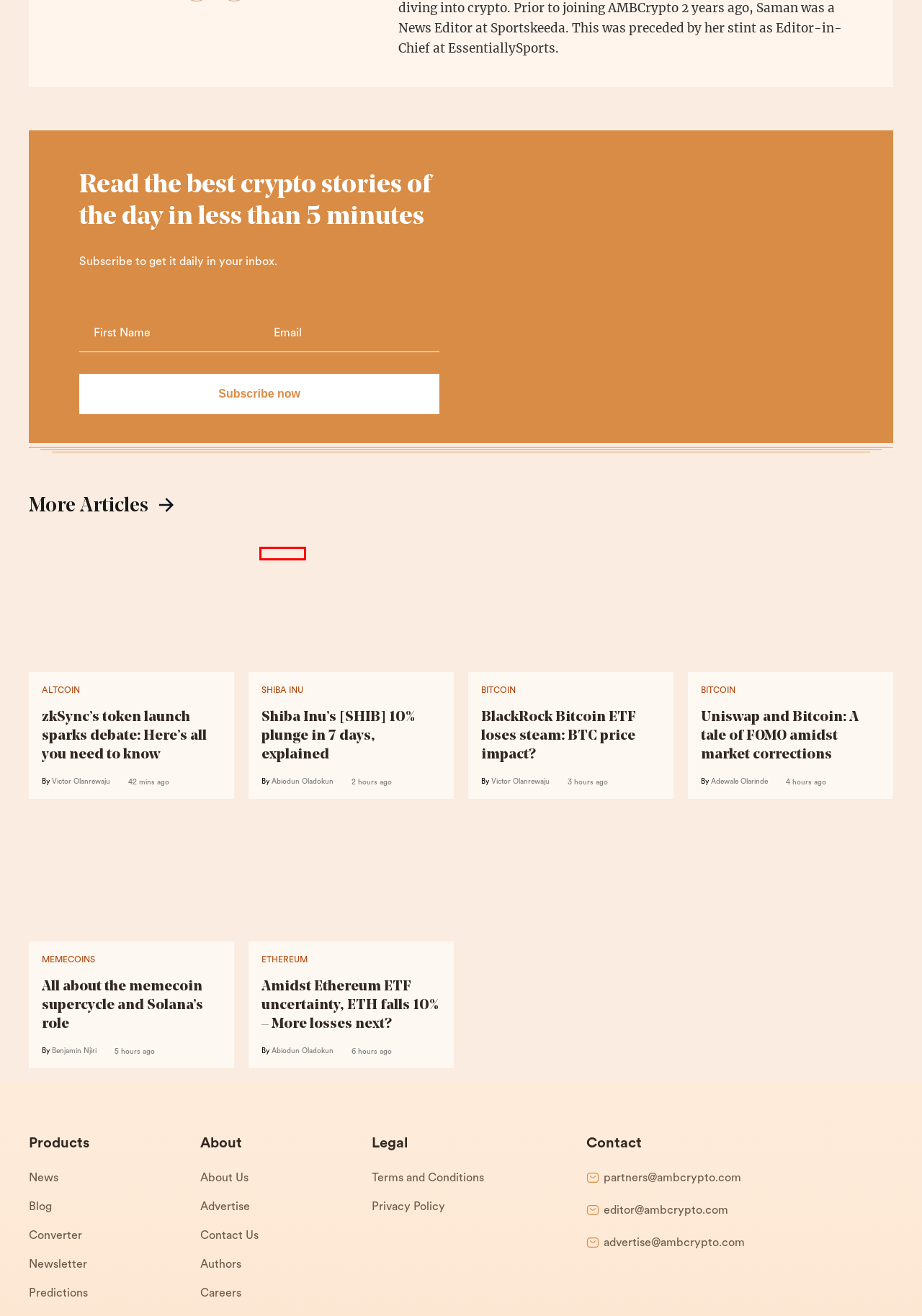You are given a webpage screenshot where a red bounding box highlights an element. Determine the most fitting webpage description for the new page that loads after clicking the element within the red bounding box. Here are the candidates:
A. All about the memecoin supercycle and Solana's role - AMBCrypto
B. Shiba Inu (SHIB) News - AMBCrypto
C. Shiba Inu's [SHIB] 10% plunge in 7 days, explained - AMBCrypto
D. Privacy Policy - AMBCrypto
E. zkSync's token launch sparks debate: Here's all you need to know - AMBCrypto
F. Sponsored - AMBCrypto
G. Memecoins News - AMBCrypto
H. About Us - AMBCrypto

B